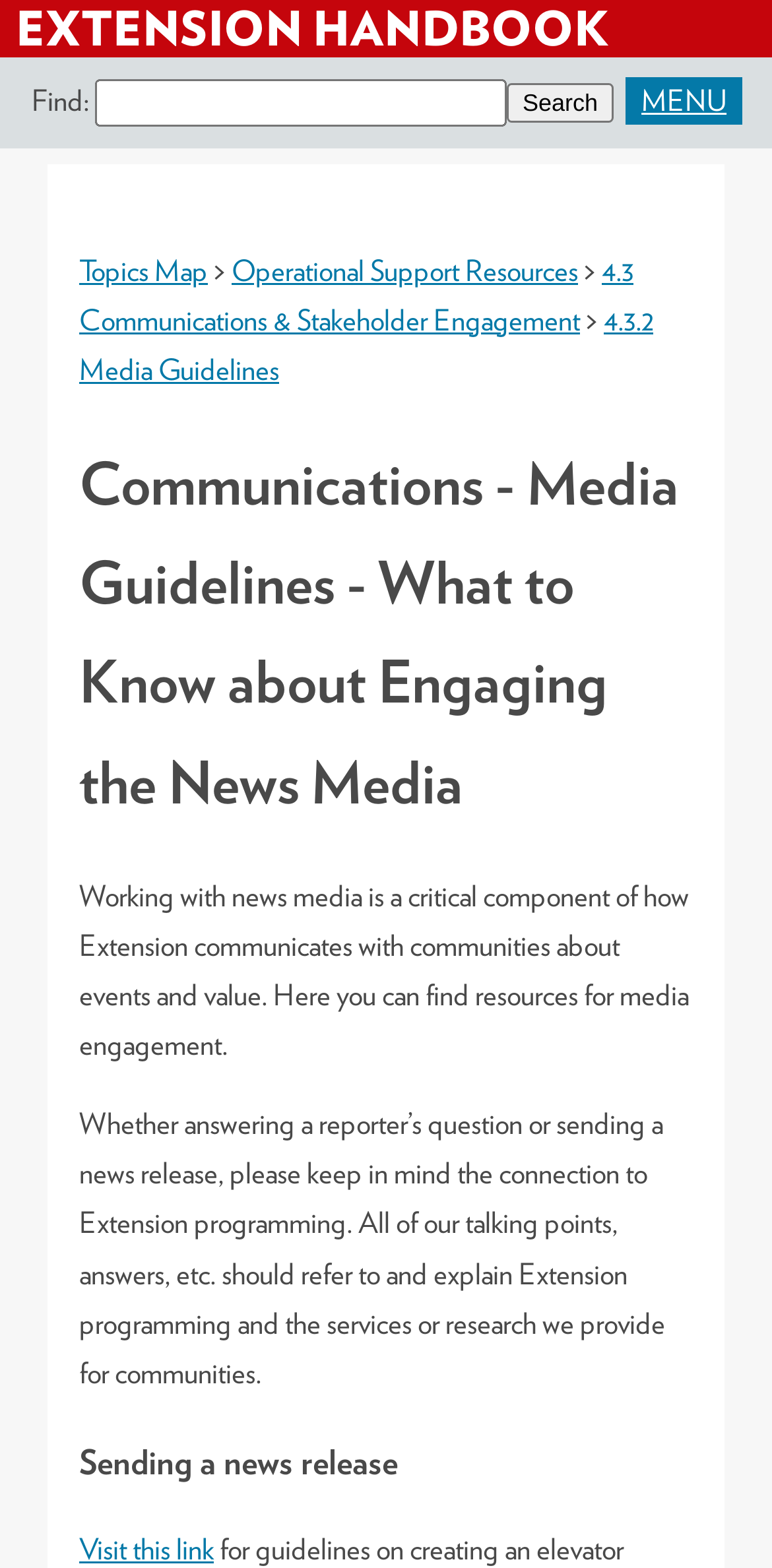What is the topic of the section below the search bar?
Based on the screenshot, respond with a single word or phrase.

Communications